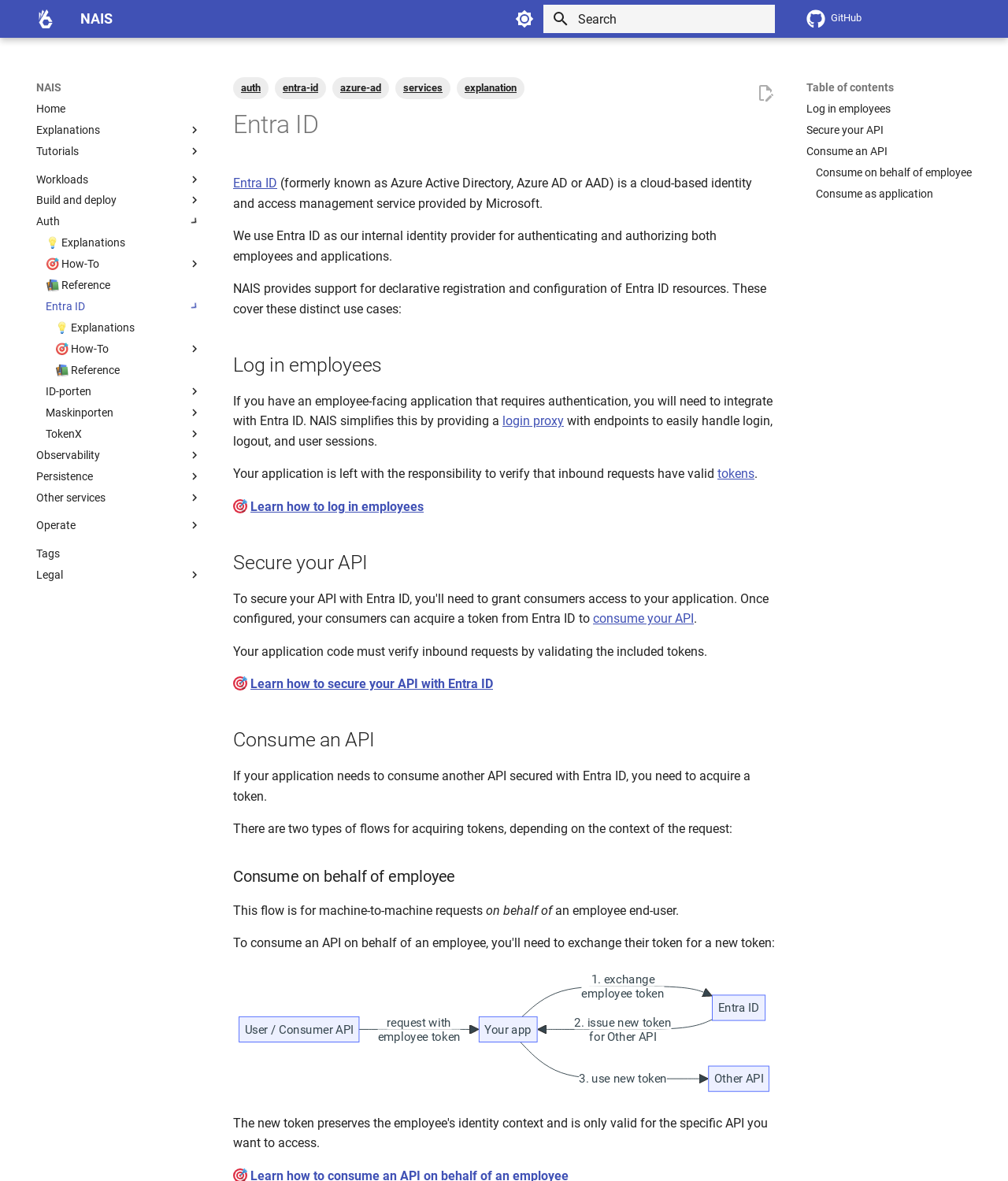Give a concise answer using one word or a phrase to the following question:
What is the login proxy used for?

Handle login, logout, and user sessions